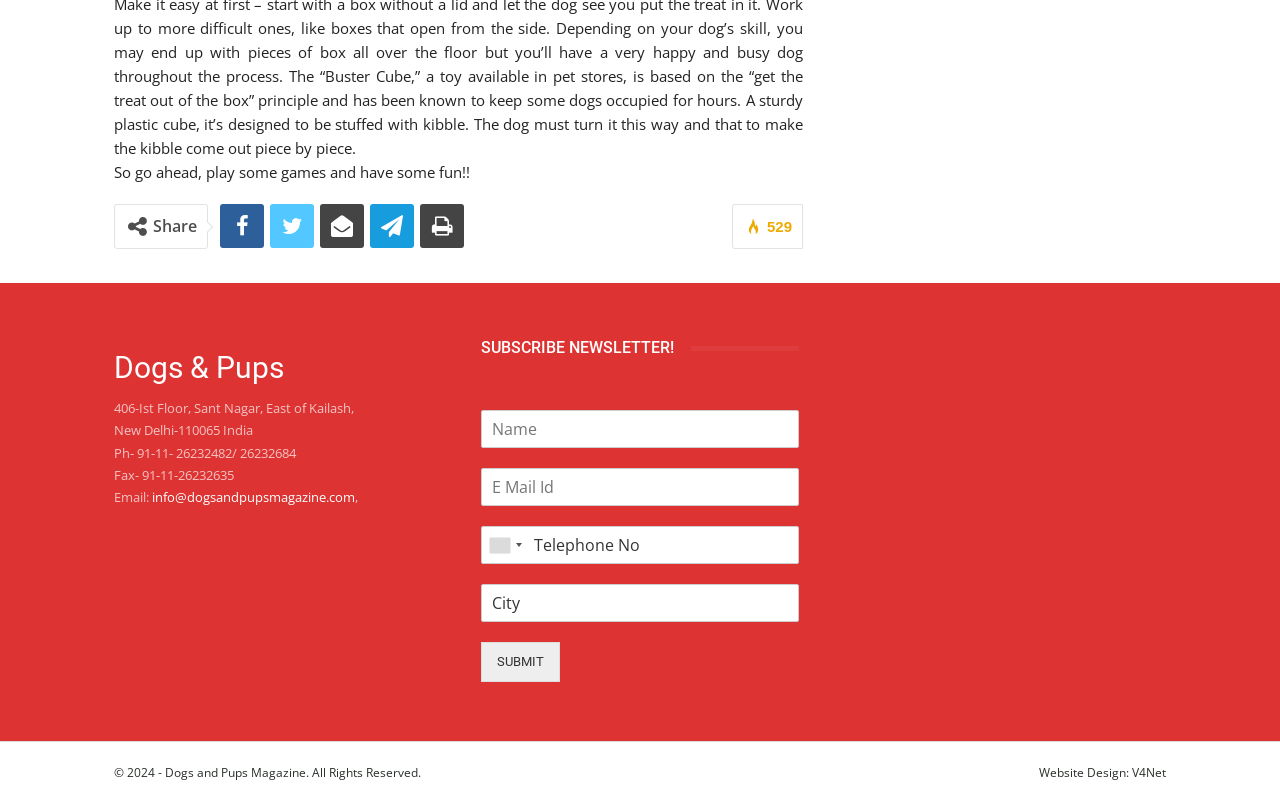What is the phone number of the magazine?
Refer to the screenshot and respond with a concise word or phrase.

91-11-26232482/26232684